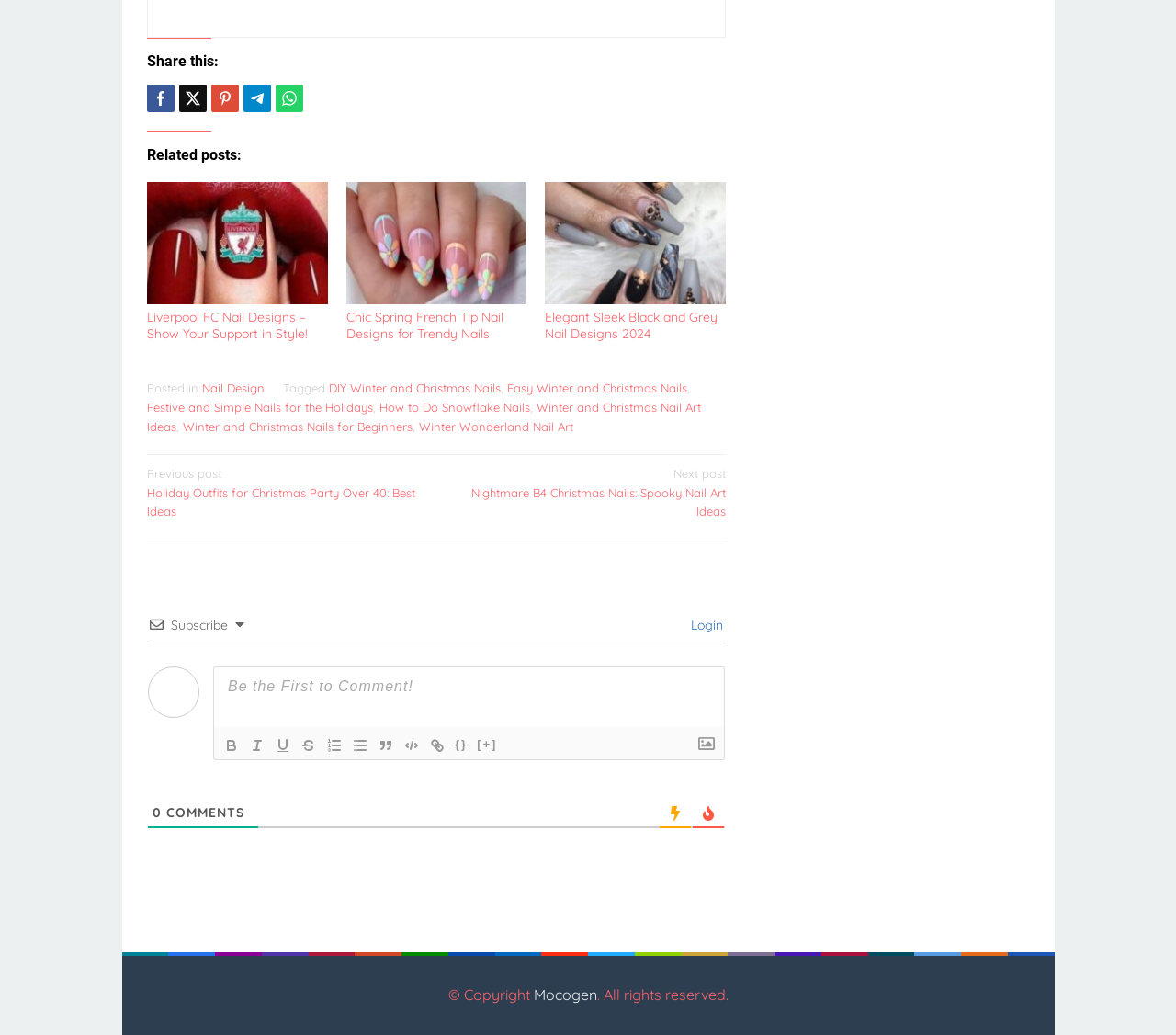How many comments are there on this webpage?
Look at the screenshot and provide an in-depth answer.

The 'COMMENTS' section at the bottom of the webpage indicates that there are currently 0 comments on this webpage.